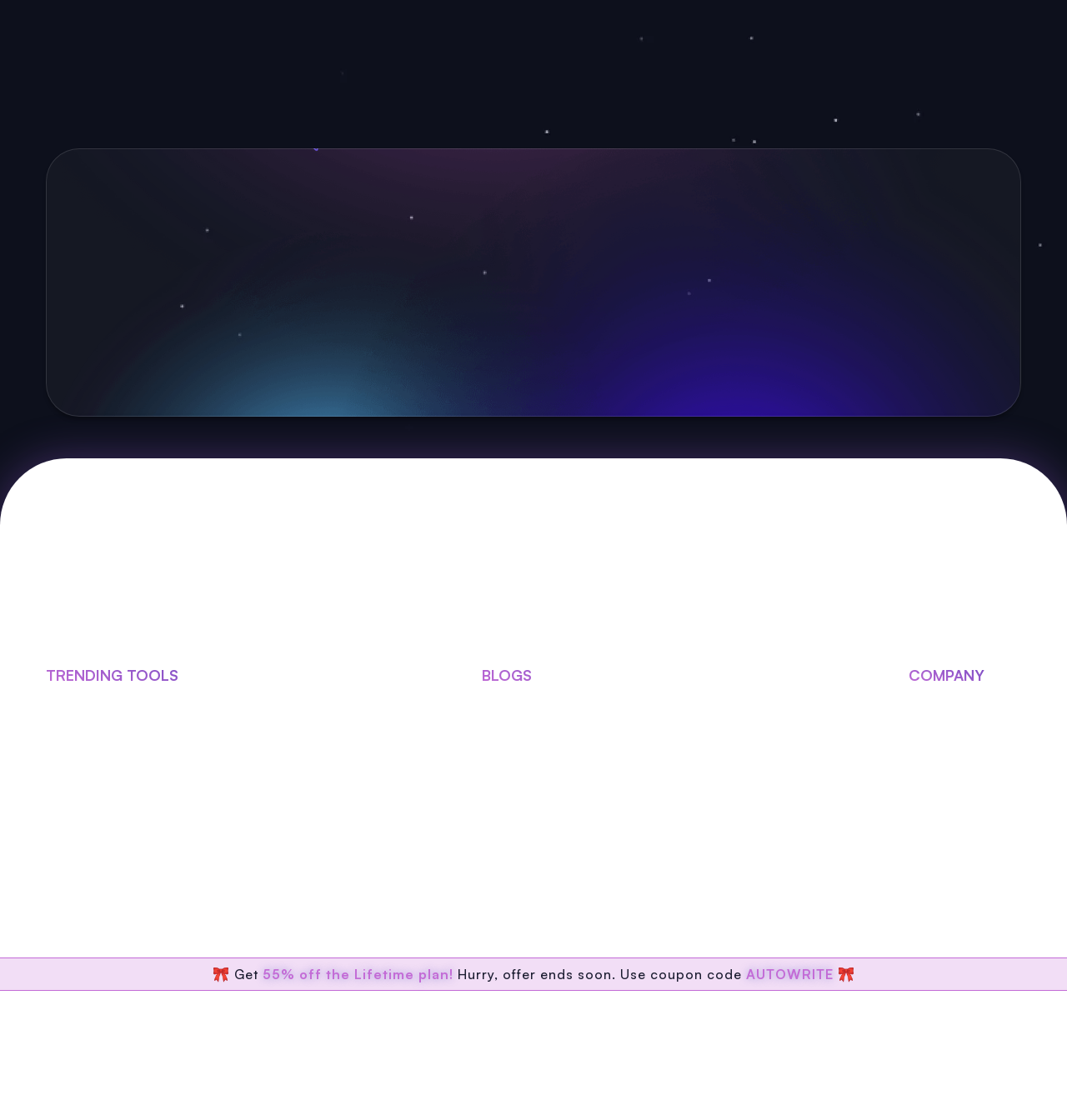Identify the bounding box coordinates of the HTML element based on this description: "Blogs".

[0.867, 0.714, 0.9, 0.729]